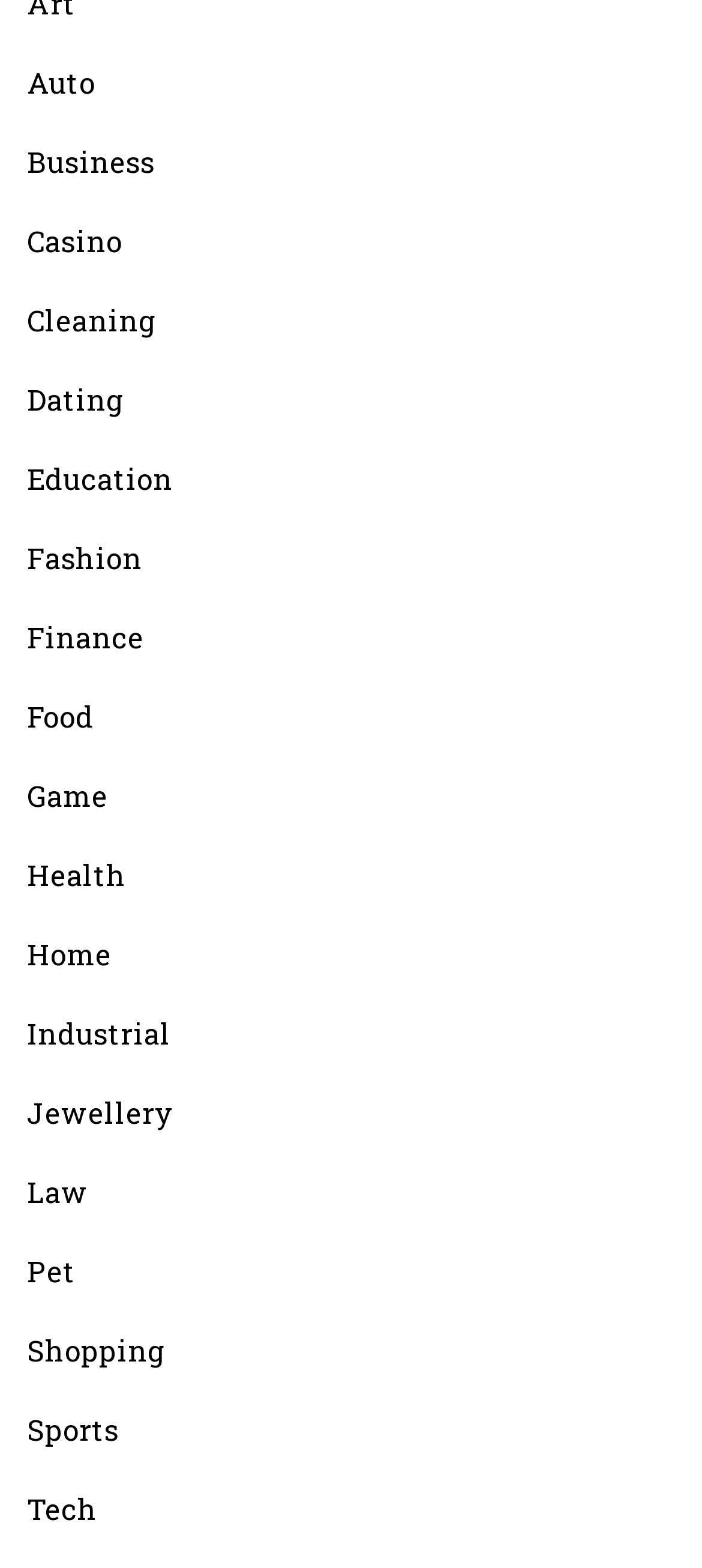Predict the bounding box for the UI component with the following description: "alt="Pazzo's"".

None